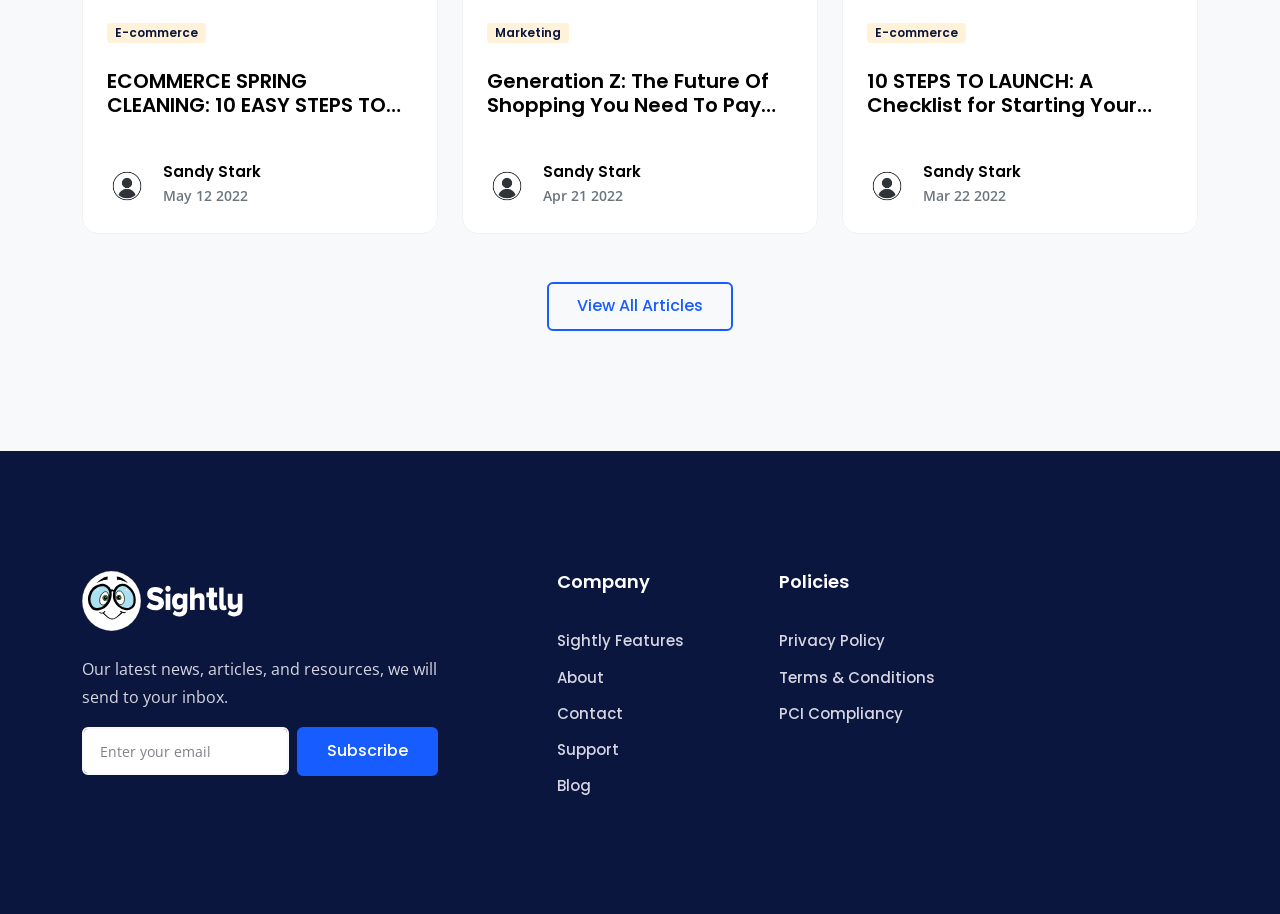Given the description "View All Articles", provide the bounding box coordinates of the corresponding UI element.

[0.427, 0.309, 0.573, 0.362]